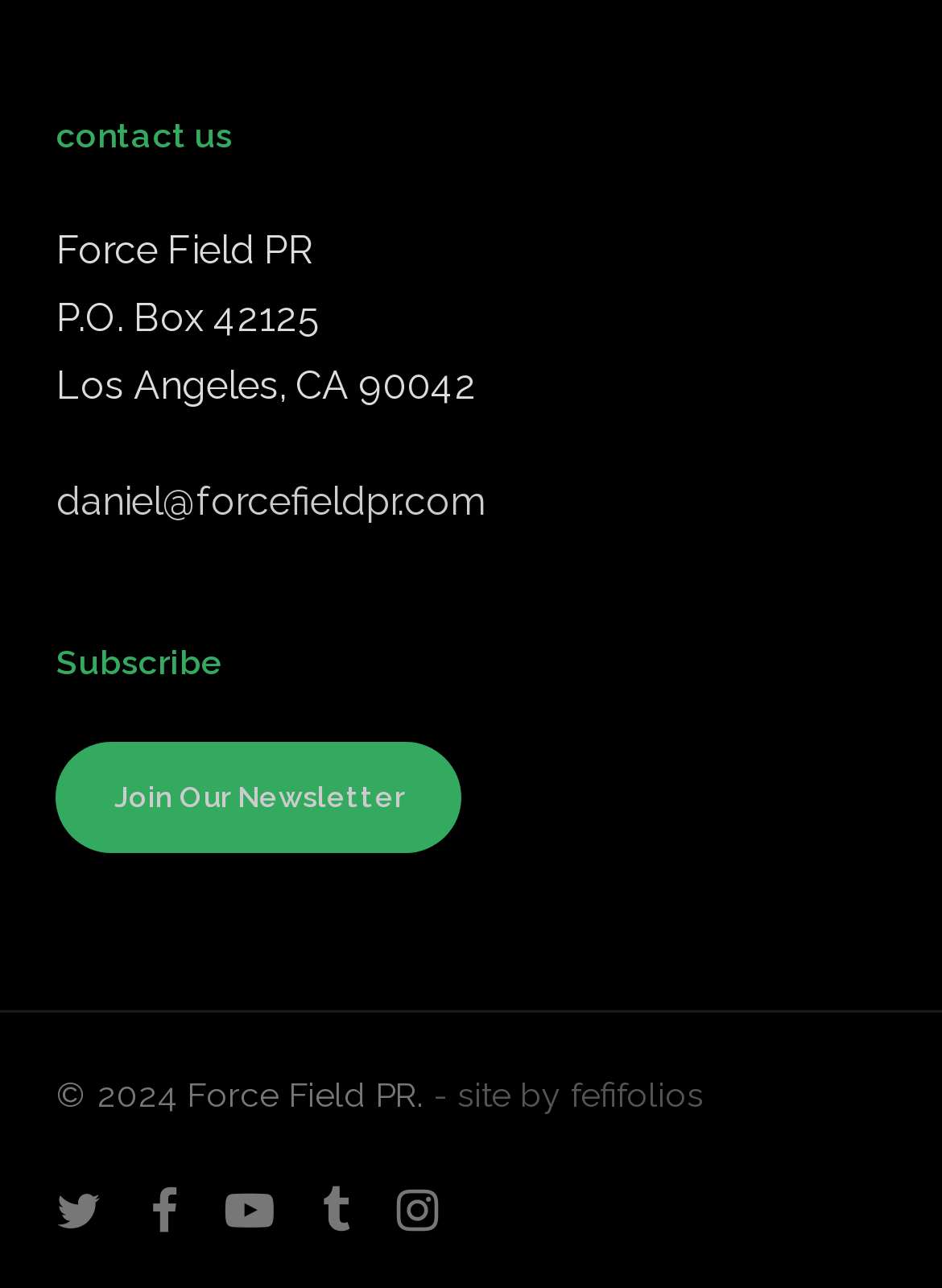Please determine the bounding box coordinates of the element's region to click in order to carry out the following instruction: "Visit our Twitter page". The coordinates should be four float numbers between 0 and 1, i.e., [left, top, right, bottom].

[0.06, 0.917, 0.109, 0.962]